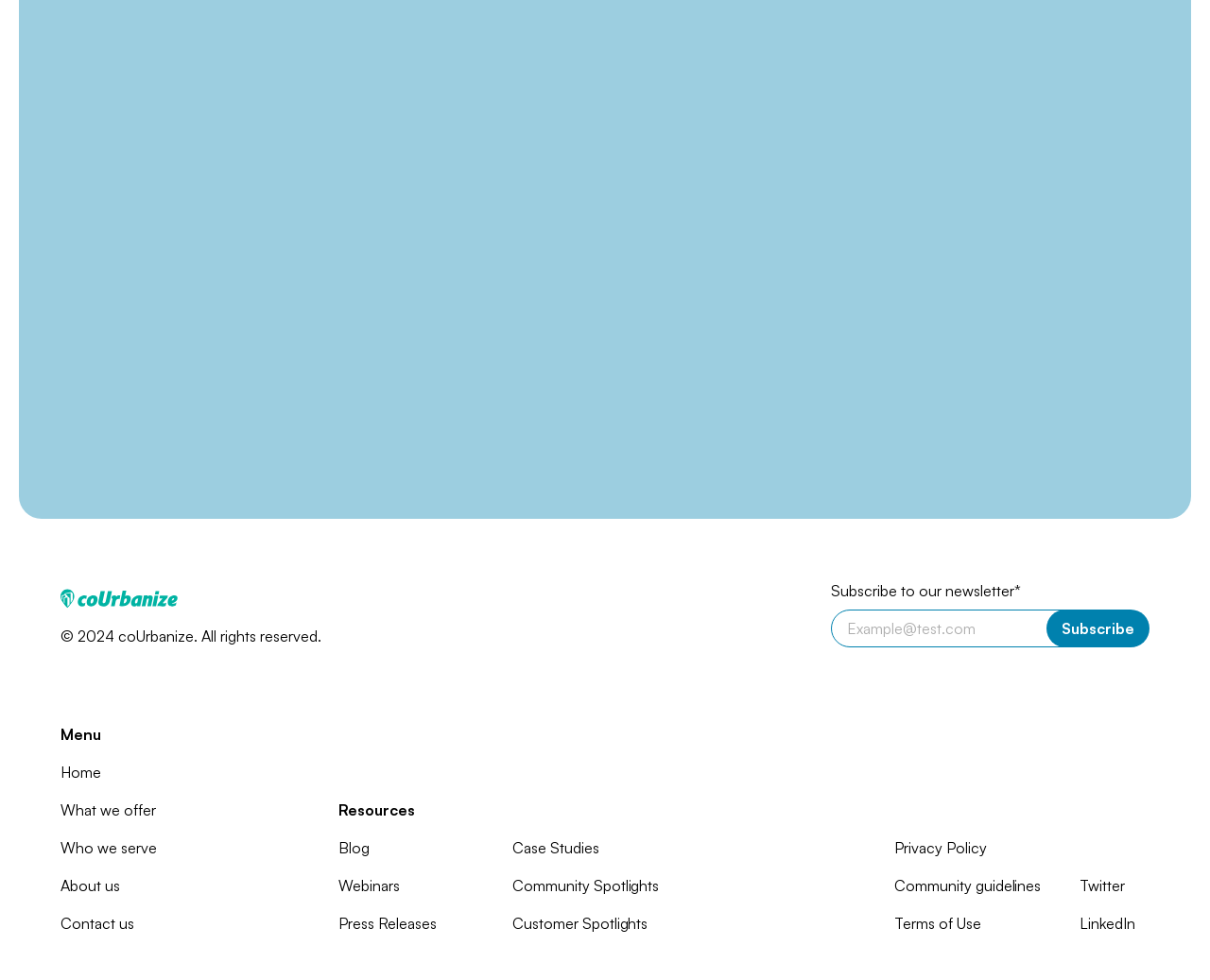Give a one-word or one-phrase response to the question: 
What is the copyright year?

2024